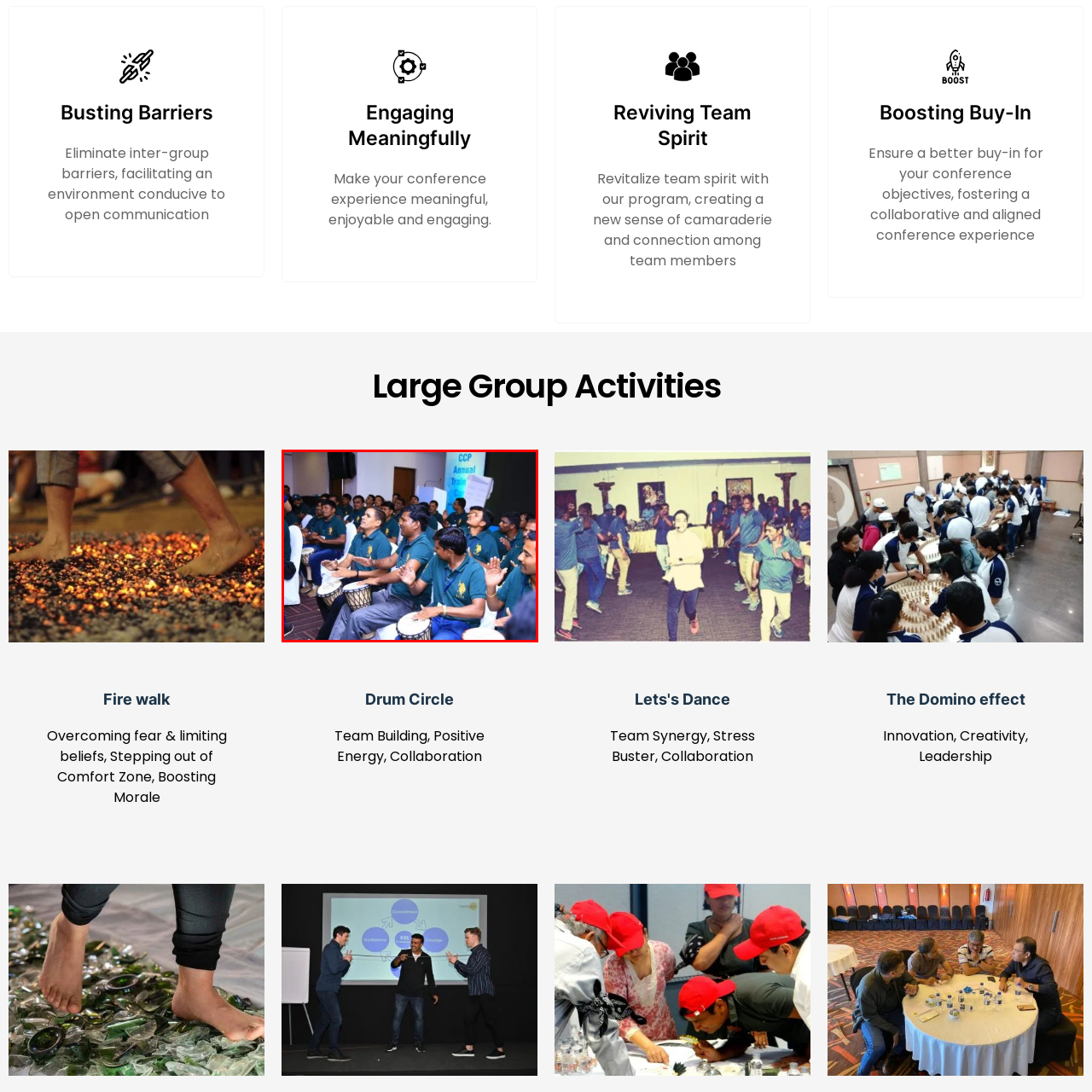Is the team-building activity taking place indoors or outdoors?
Observe the image inside the red bounding box and give a concise answer using a single word or phrase.

Indoors